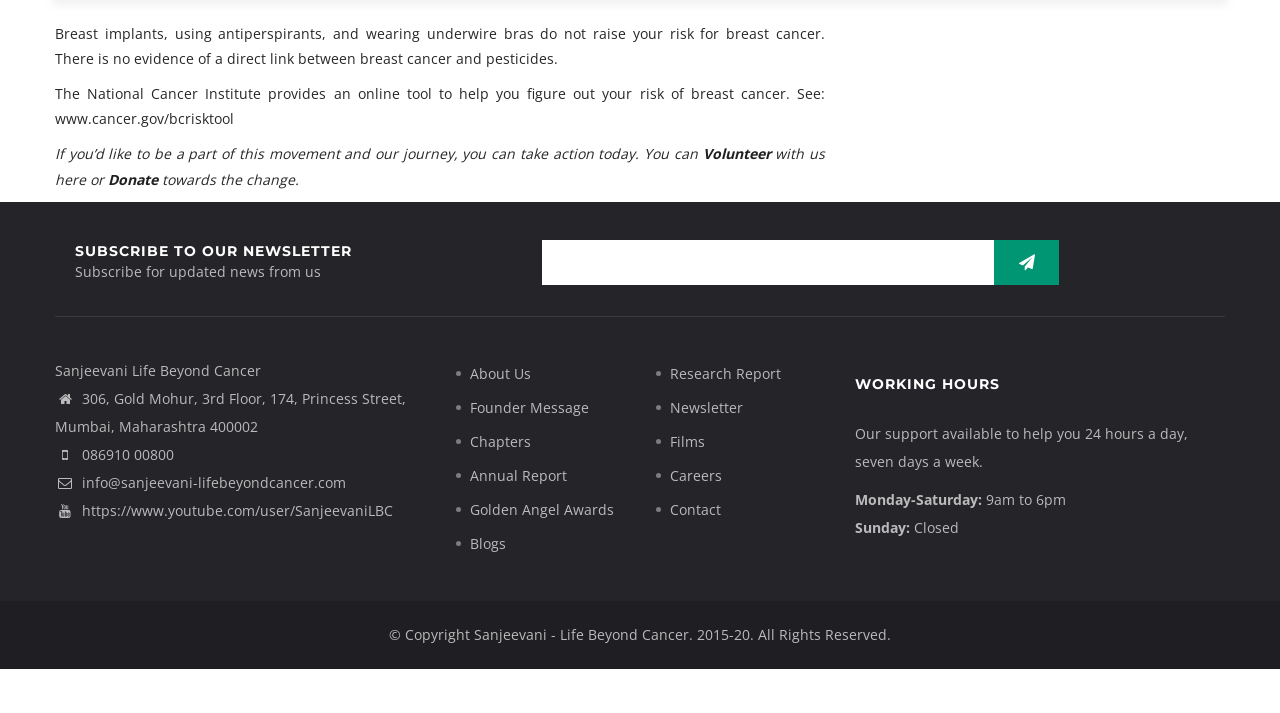Please determine the bounding box coordinates, formatted as (top-left x, top-left y, bottom-right x, bottom-right y), with all values as floating point numbers between 0 and 1. Identify the bounding box of the region described as: Annual Report

[0.355, 0.715, 0.443, 0.741]